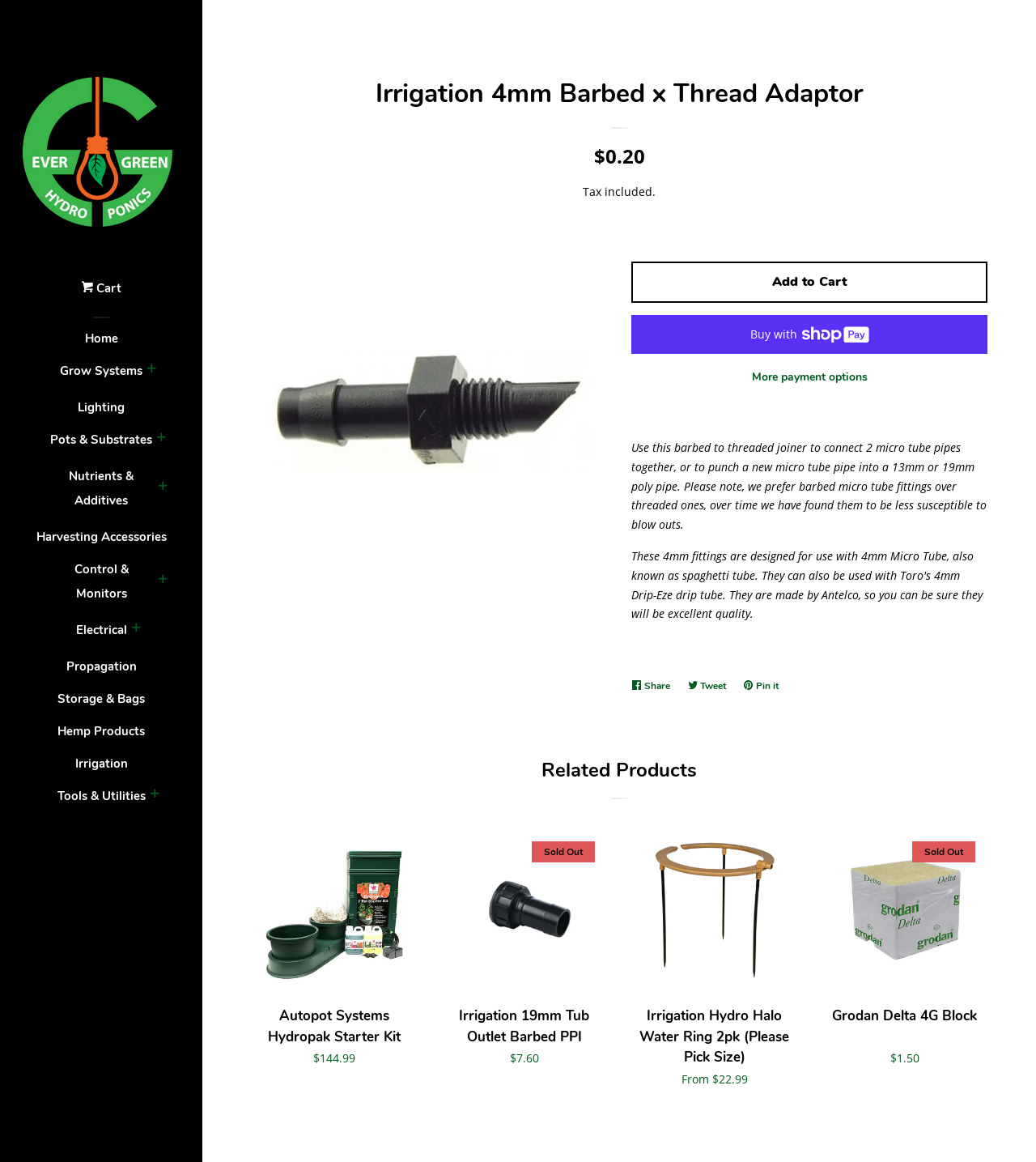Based on the element description Share Share on Facebook, identify the bounding box of the UI element in the given webpage screenshot. The coordinates should be in the format (top-left x, top-left y, bottom-right x, bottom-right y) and must be between 0 and 1.

[0.609, 0.579, 0.655, 0.602]